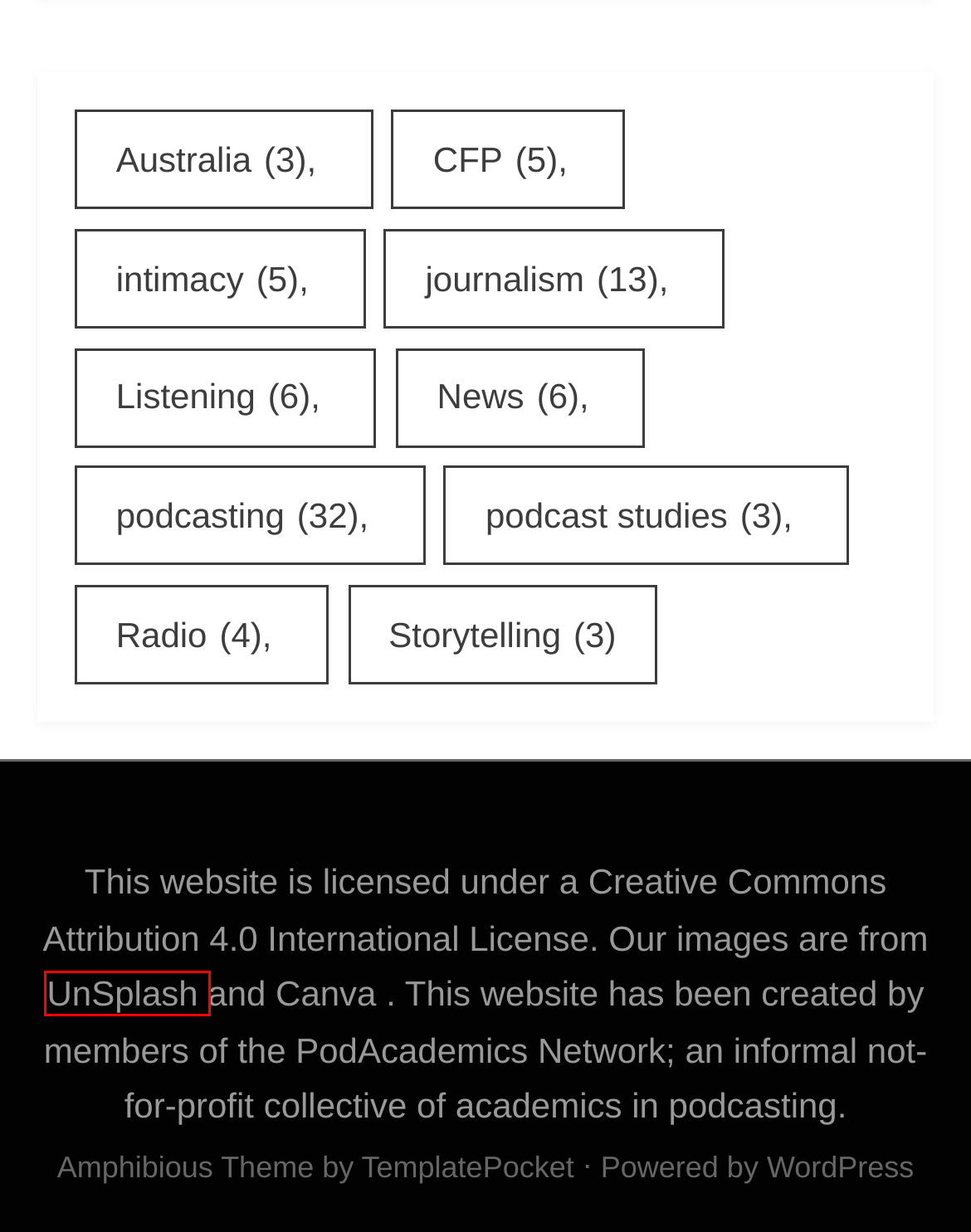Examine the screenshot of a webpage with a red bounding box around an element. Then, select the webpage description that best represents the new page after clicking the highlighted element. Here are the descriptions:
A. Podcast StudiesCFP
B. Podcast StudiesAustralia
C. Free Templates, Vectors, Photos, PNG and PSD Downloads - TemplatePocket
D. Beautiful Free Images & Pictures | Unsplash
E. Podcast Studiespodcast studies
F. Podcast Studiespodcasting
G. Blog Tool, Publishing Platform, and CMS – WordPress.org
H. Podcast StudiesListening

D